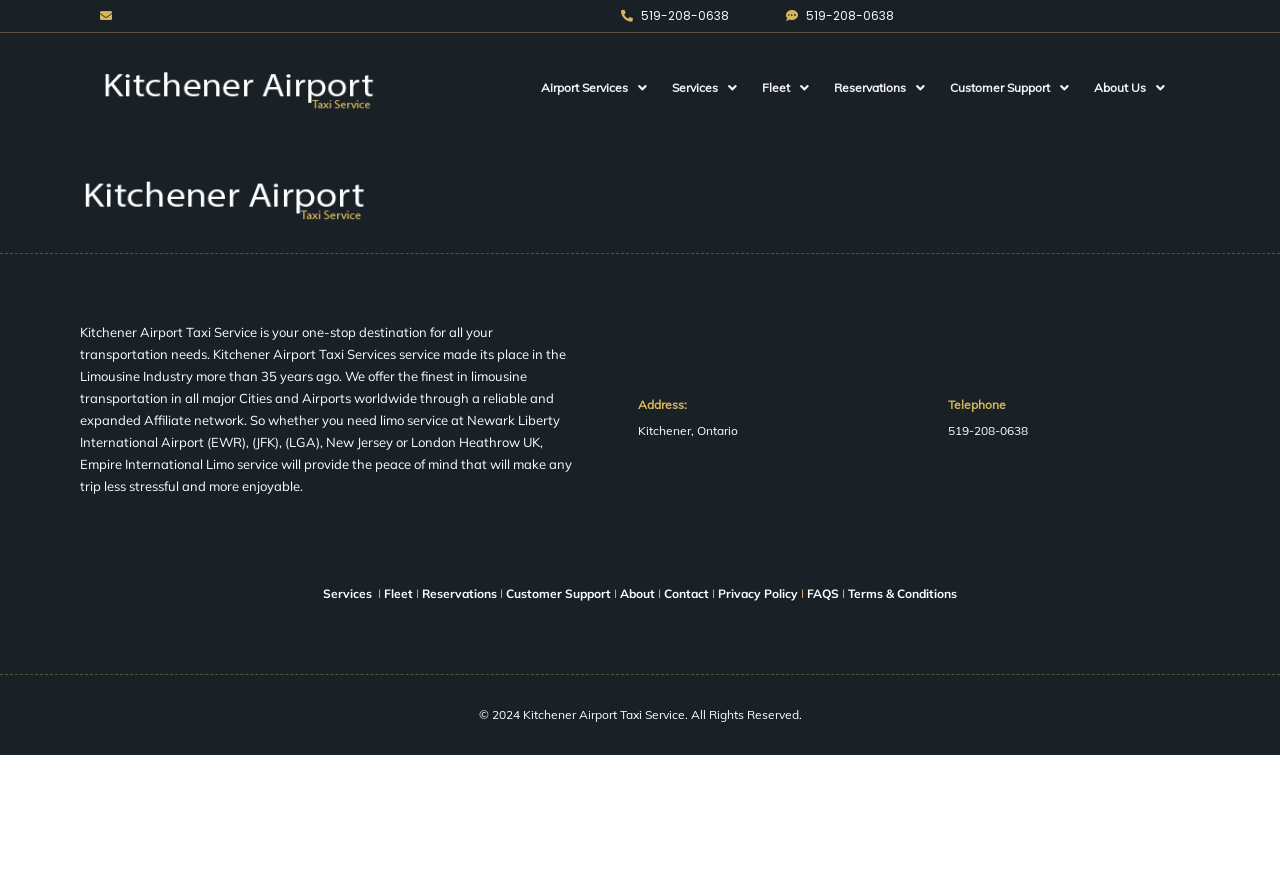Bounding box coordinates are specified in the format (top-left x, top-left y, bottom-right x, bottom-right y). All values are floating point numbers bounded between 0 and 1. Please provide the bounding box coordinate of the region this sentence describes: Terms & Conditions

[0.662, 0.668, 0.748, 0.685]